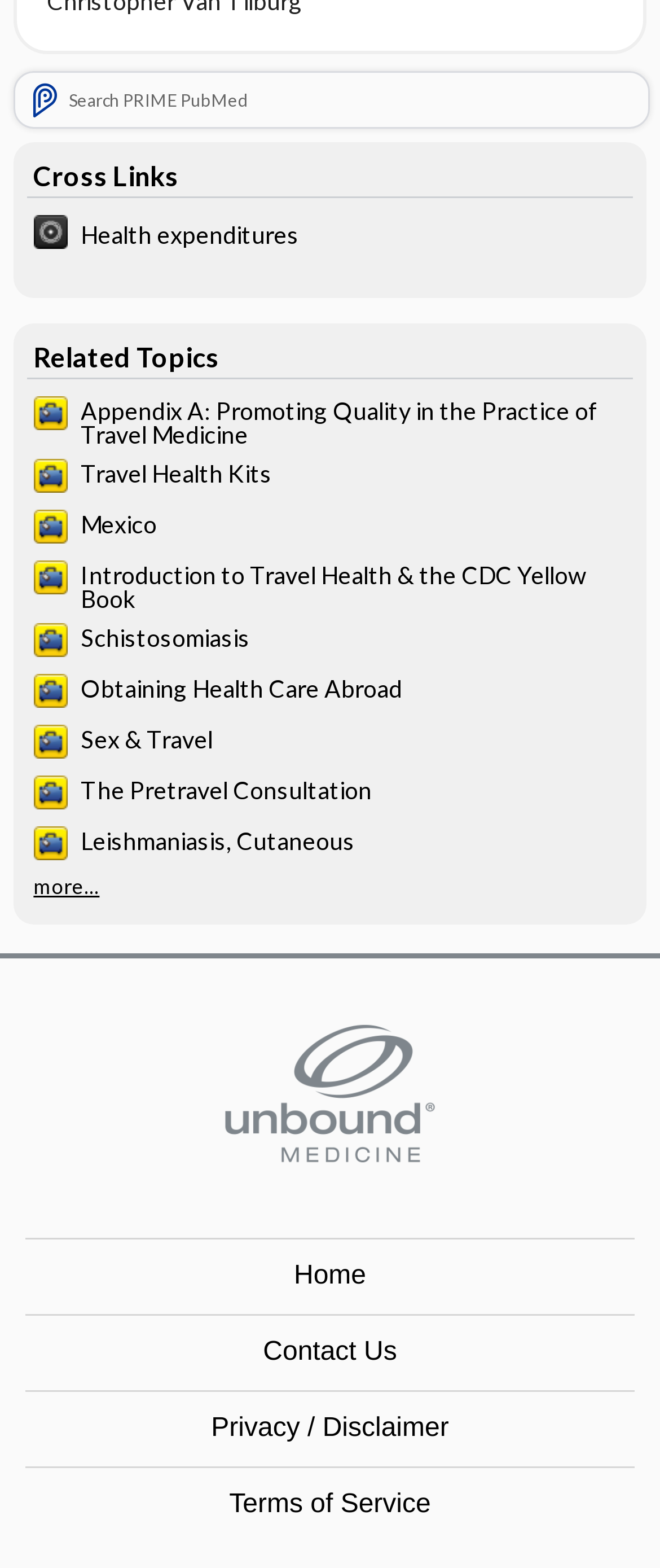Answer the following query concisely with a single word or phrase:
What is the position of the 'Cross Links' heading?

Above the 'Related Topics' heading